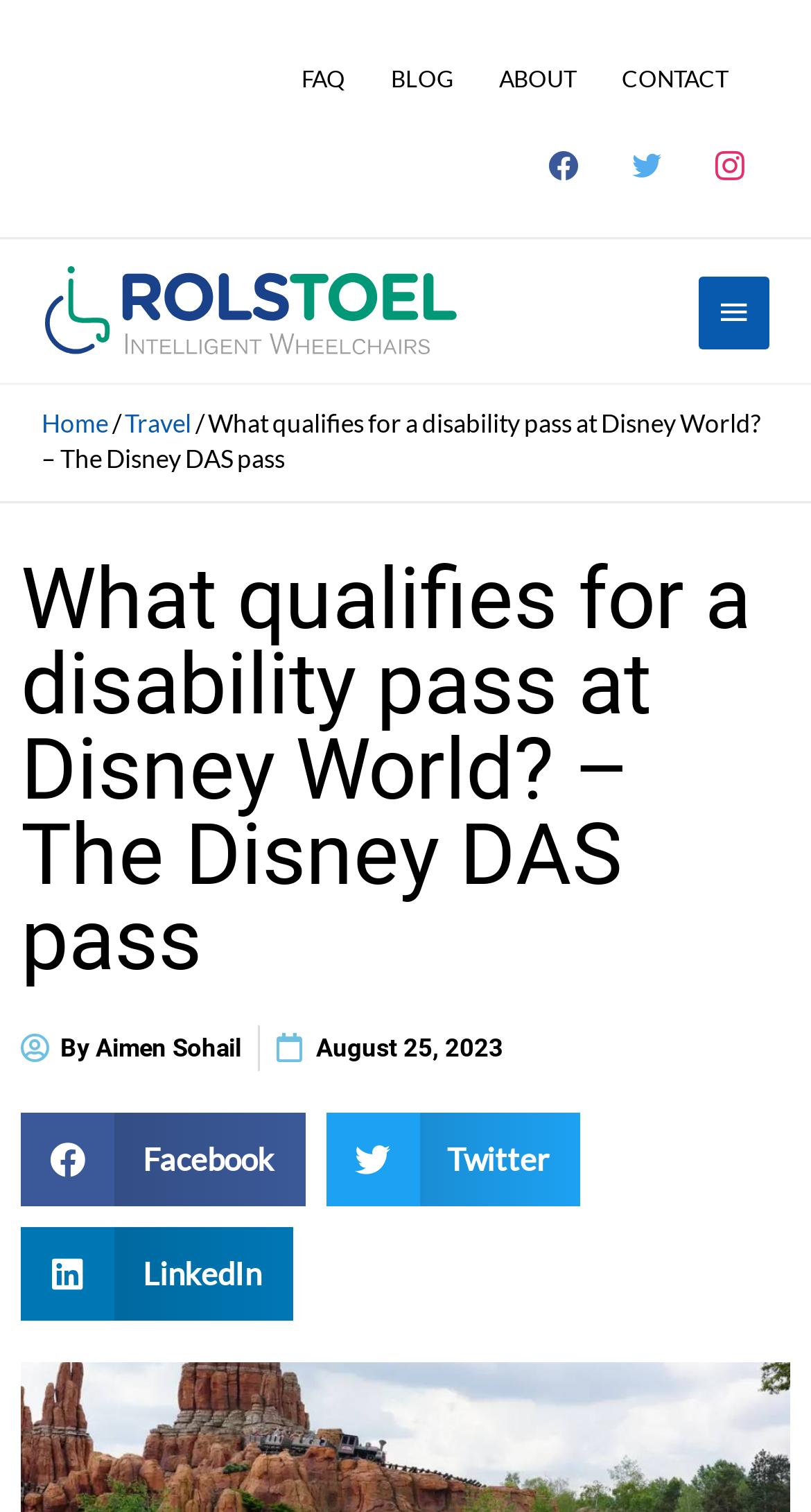Consider the image and give a detailed and elaborate answer to the question: 
How many navigation menus are there?

I identified two navigation menus on the webpage: the main menu at the top and the breadcrumbs navigation below it.